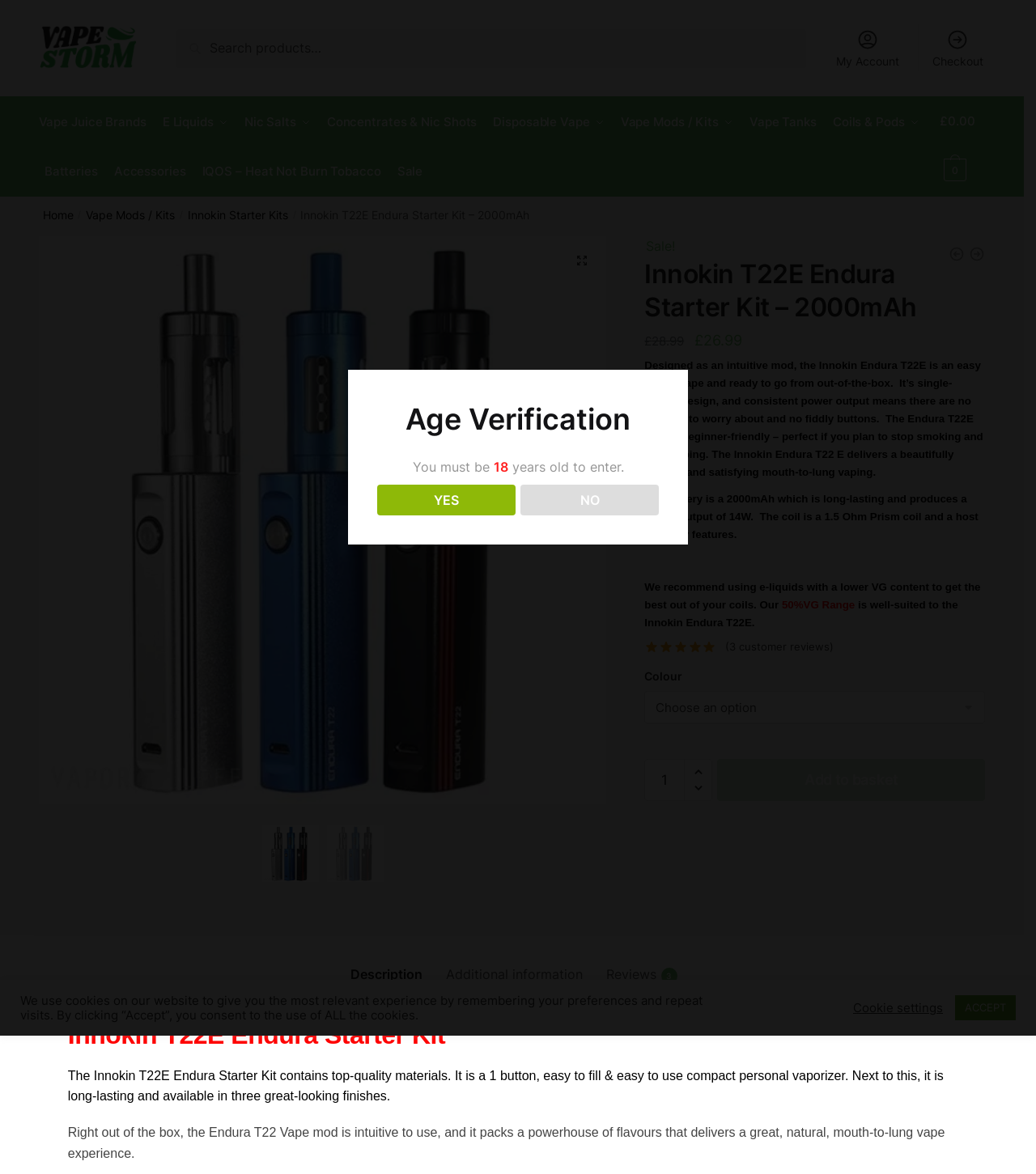Locate the bounding box coordinates of the area to click to fulfill this instruction: "Search for something". The bounding box should be presented as four float numbers between 0 and 1, in the order [left, top, right, bottom].

[0.17, 0.025, 0.778, 0.057]